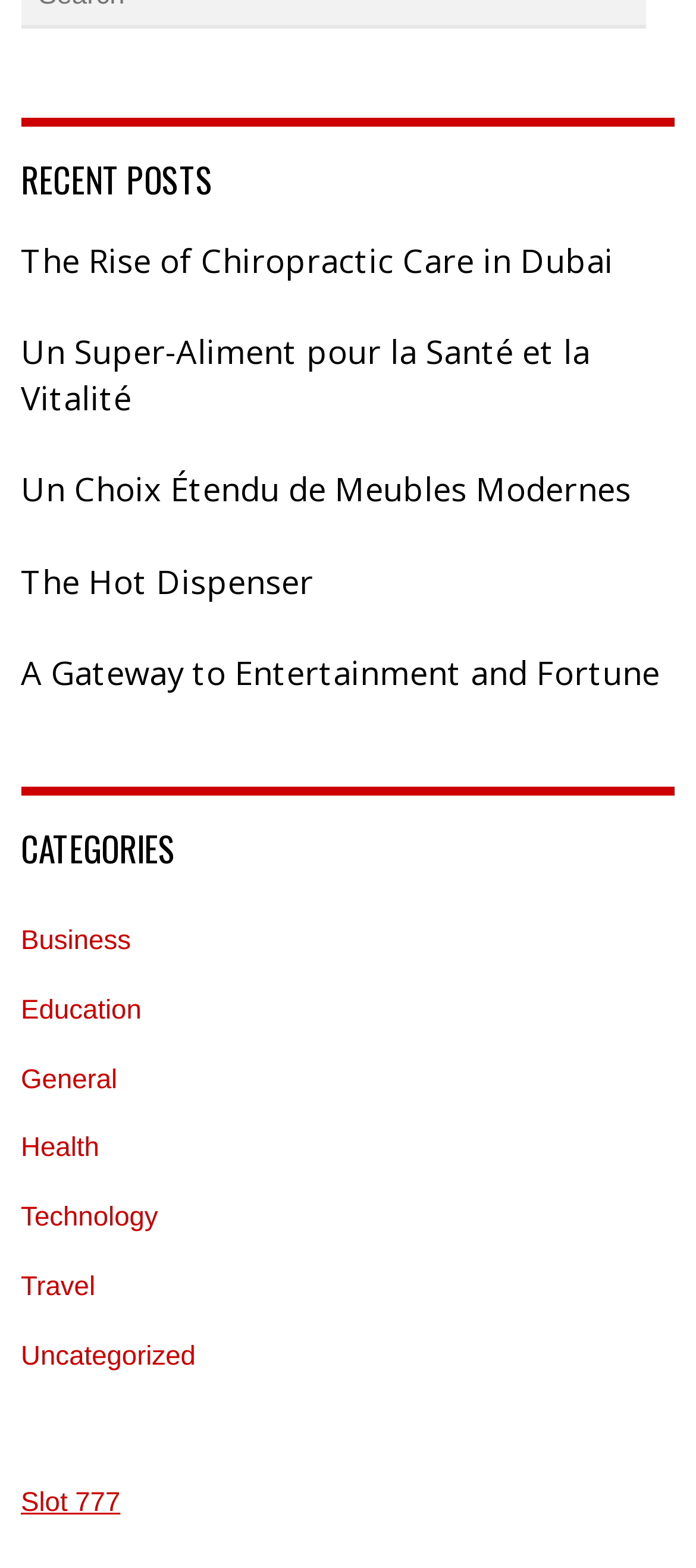Find the bounding box coordinates for the area you need to click to carry out the instruction: "visit Home". The coordinates should be four float numbers between 0 and 1, indicated as [left, top, right, bottom].

None